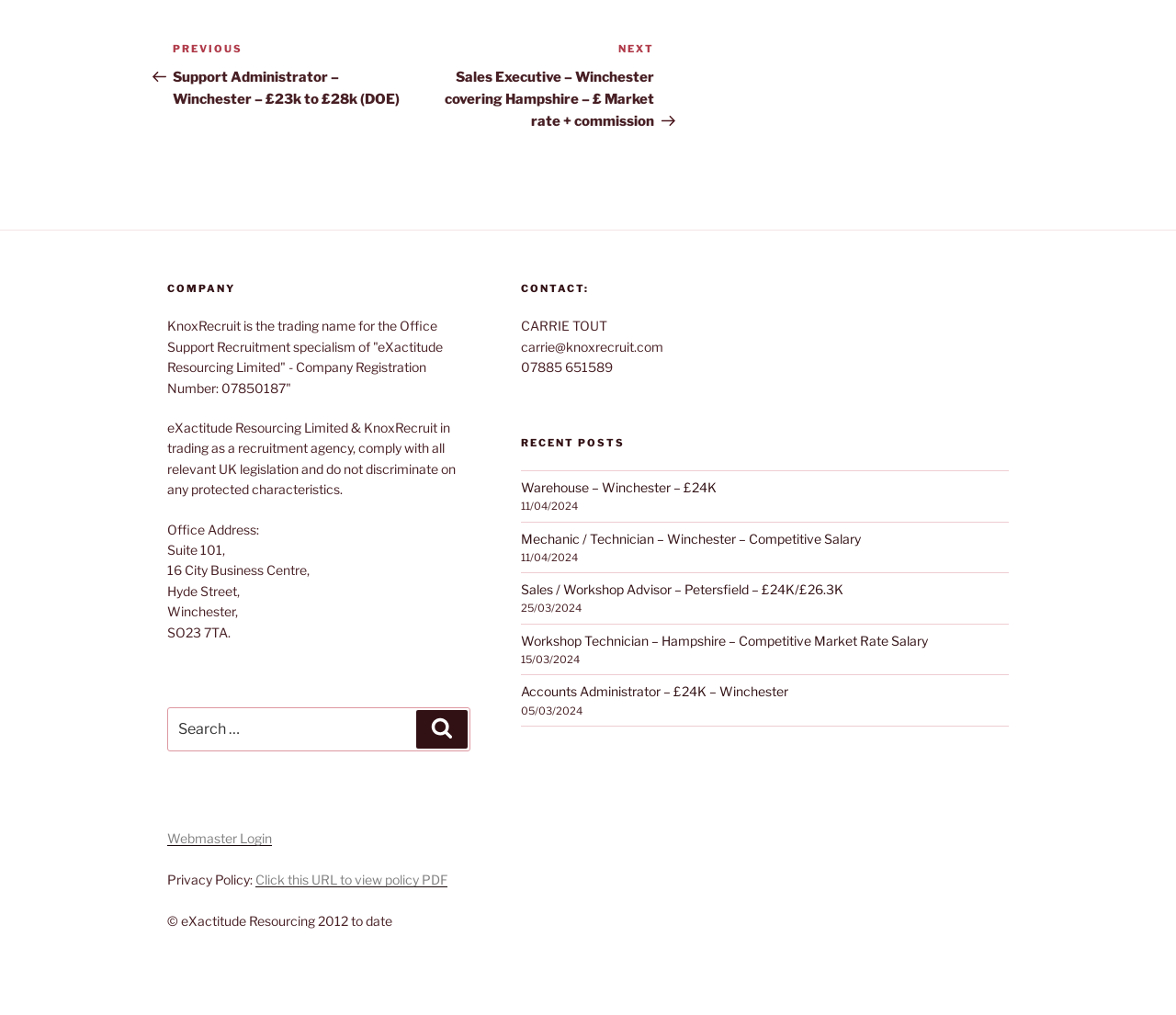Identify the bounding box coordinates necessary to click and complete the given instruction: "Click on the 'Webmaster Login' link".

[0.142, 0.818, 0.231, 0.834]